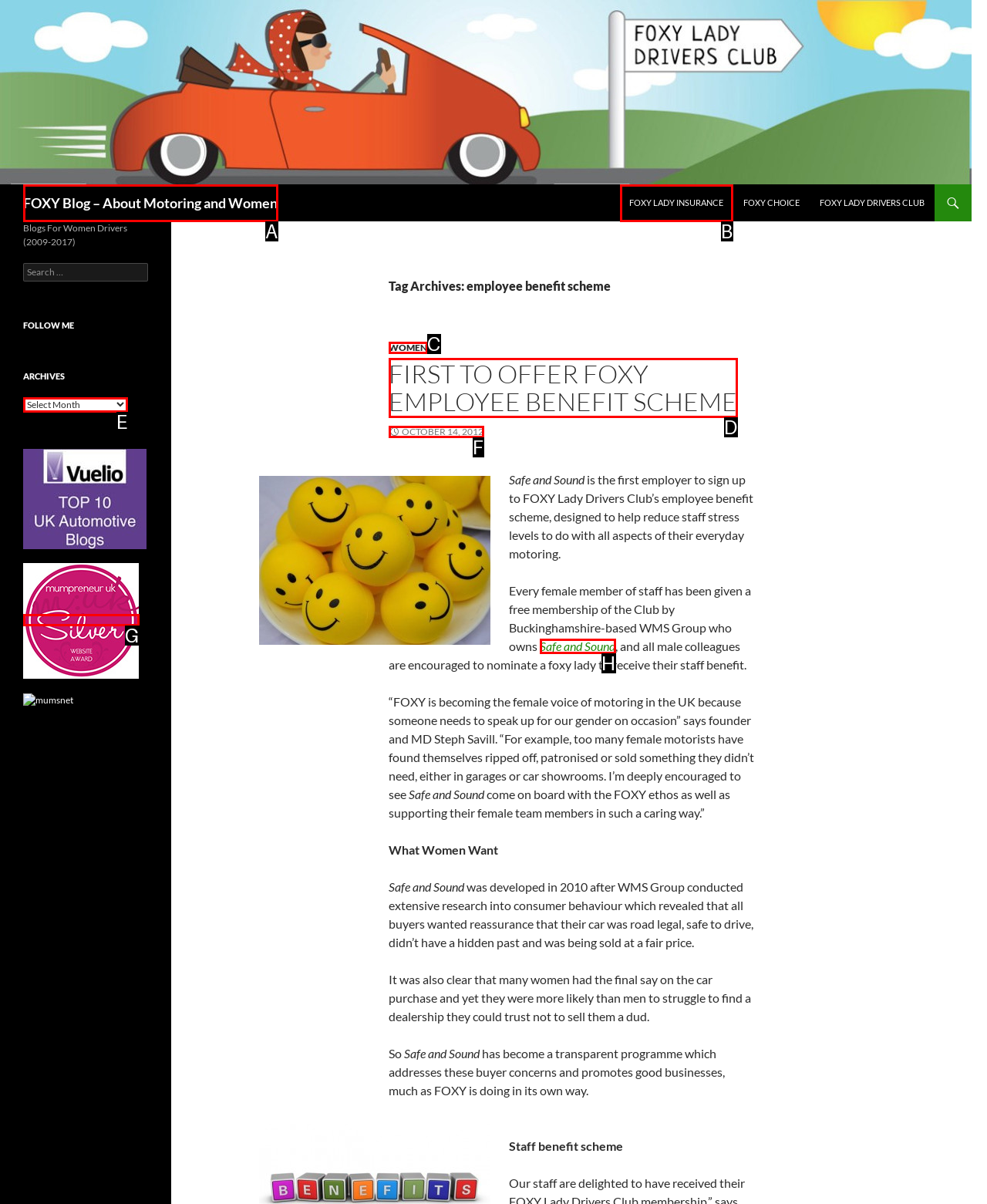Using the description: October 14, 2012
Identify the letter of the corresponding UI element from the choices available.

F